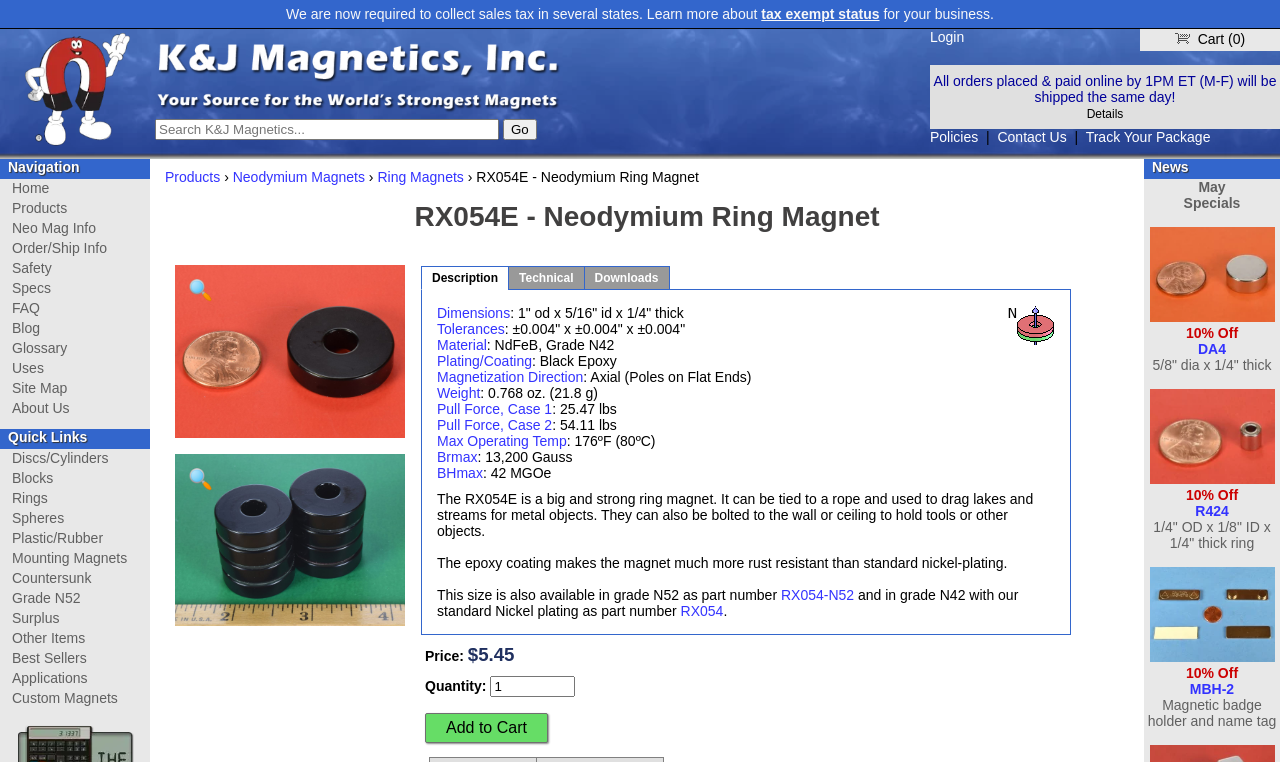Locate and extract the headline of this webpage.

RX054E - Neodymium Ring Magnet